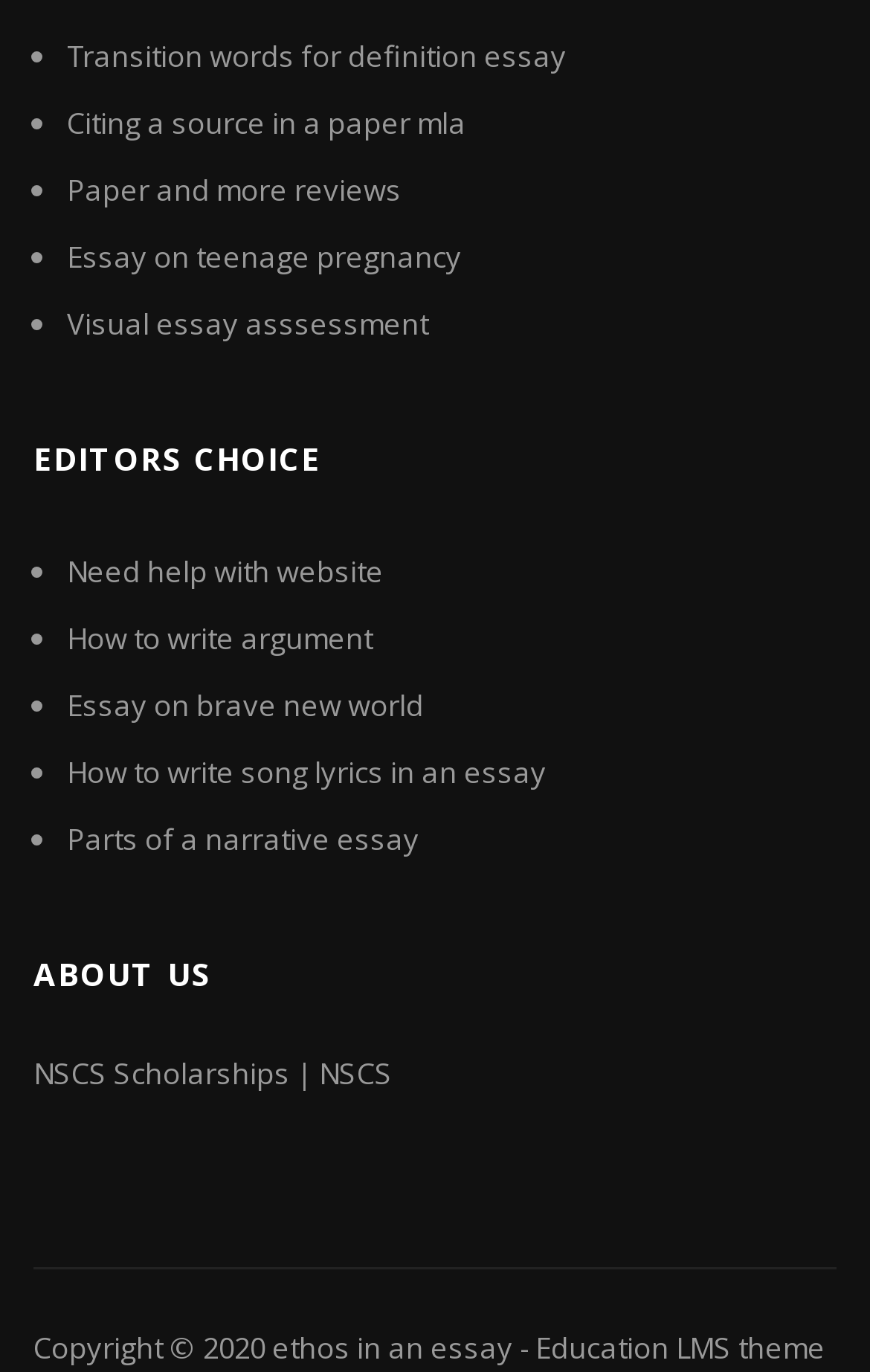Locate the bounding box coordinates of the item that should be clicked to fulfill the instruction: "Click on 'Need help with website'".

[0.077, 0.401, 0.441, 0.431]